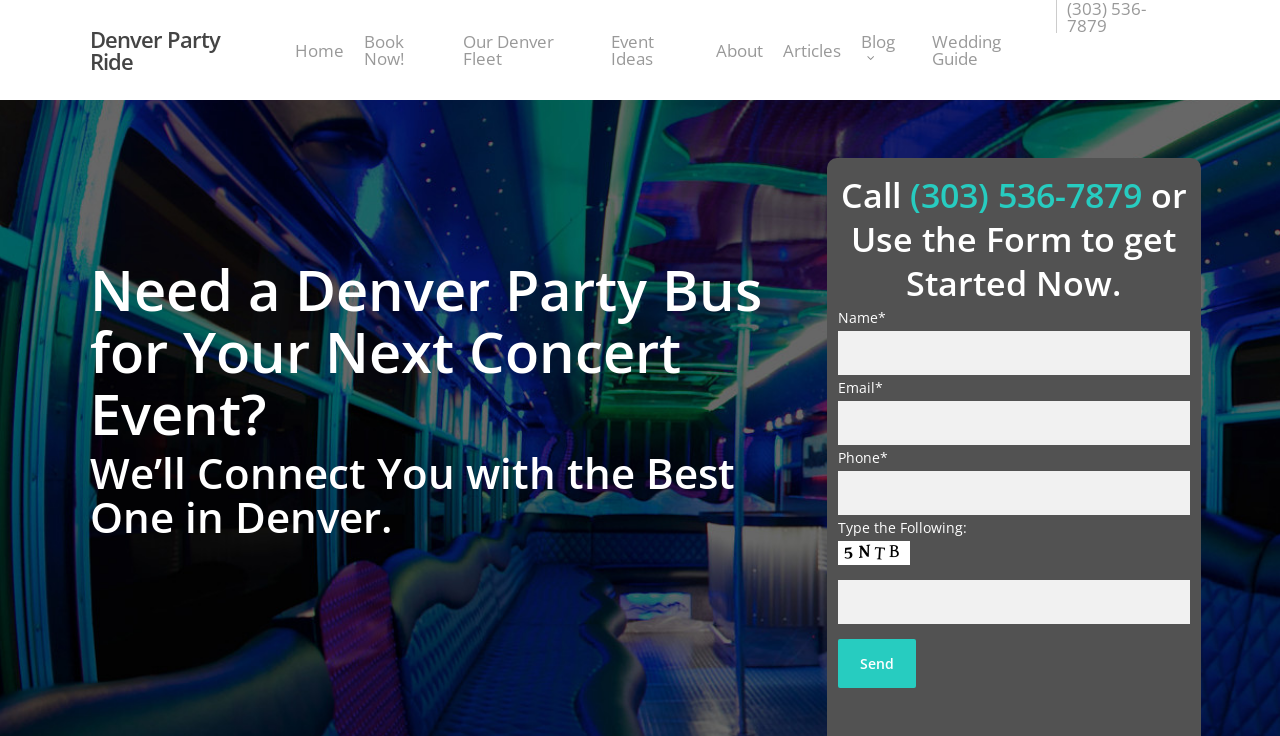Please find the bounding box coordinates of the element that must be clicked to perform the given instruction: "Check the comment by 'William greig'". The coordinates should be four float numbers from 0 to 1, i.e., [left, top, right, bottom].

None